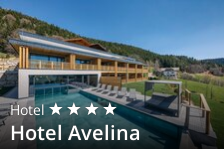What type of views does Hotel Avelina offer?
Refer to the image and provide a one-word or short phrase answer.

Panoramic views